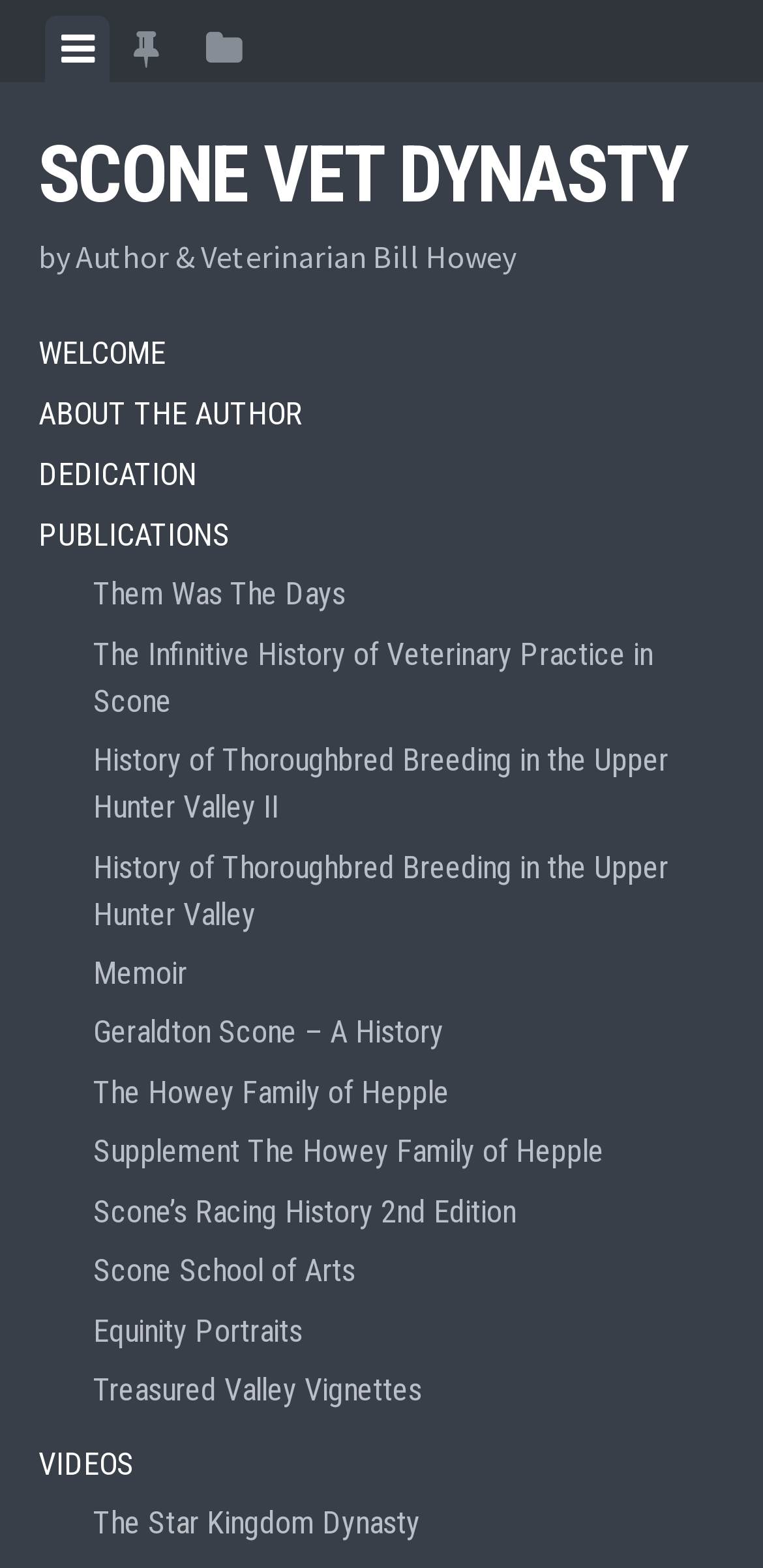Please specify the coordinates of the bounding box for the element that should be clicked to carry out this instruction: "Read about the author". The coordinates must be four float numbers between 0 and 1, formatted as [left, top, right, bottom].

[0.05, 0.244, 0.95, 0.283]